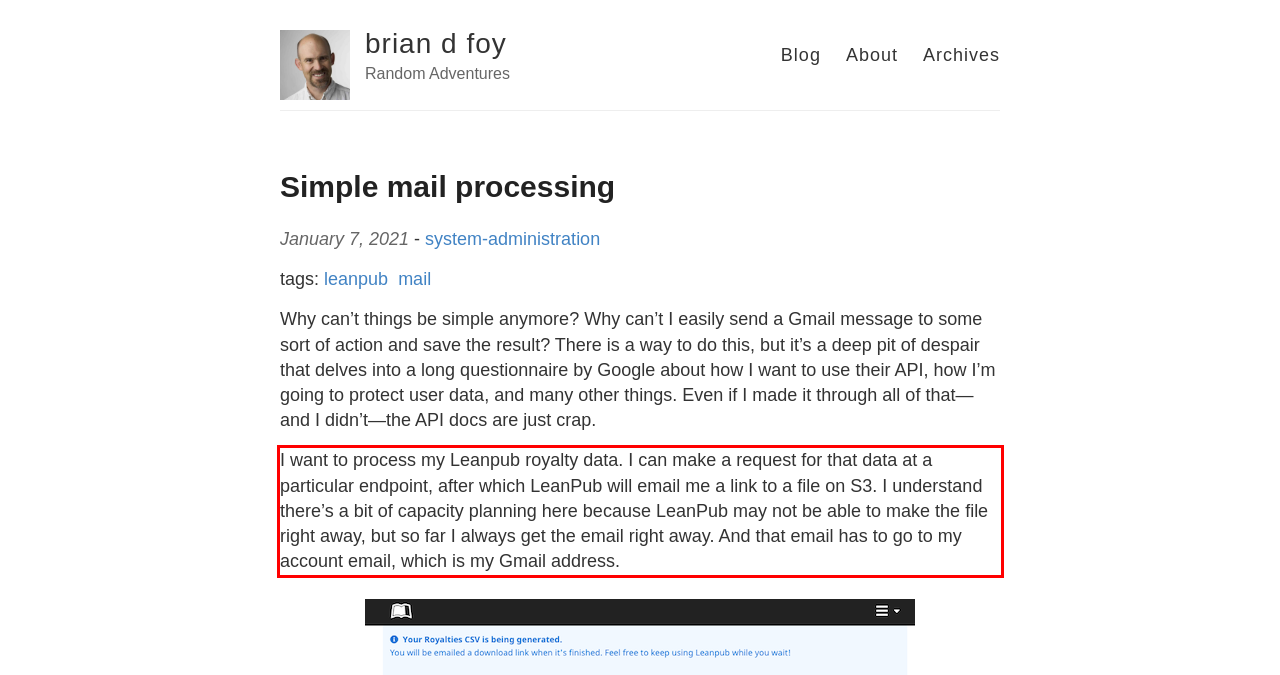Given a webpage screenshot with a red bounding box, perform OCR to read and deliver the text enclosed by the red bounding box.

I want to process my Leanpub royalty data. I can make a request for that data at a particular endpoint, after which LeanPub will email me a link to a file on S3. I understand there’s a bit of capacity planning here because LeanPub may not be able to make the file right away, but so far I always get the email right away. And that email has to go to my account email, which is my Gmail address.